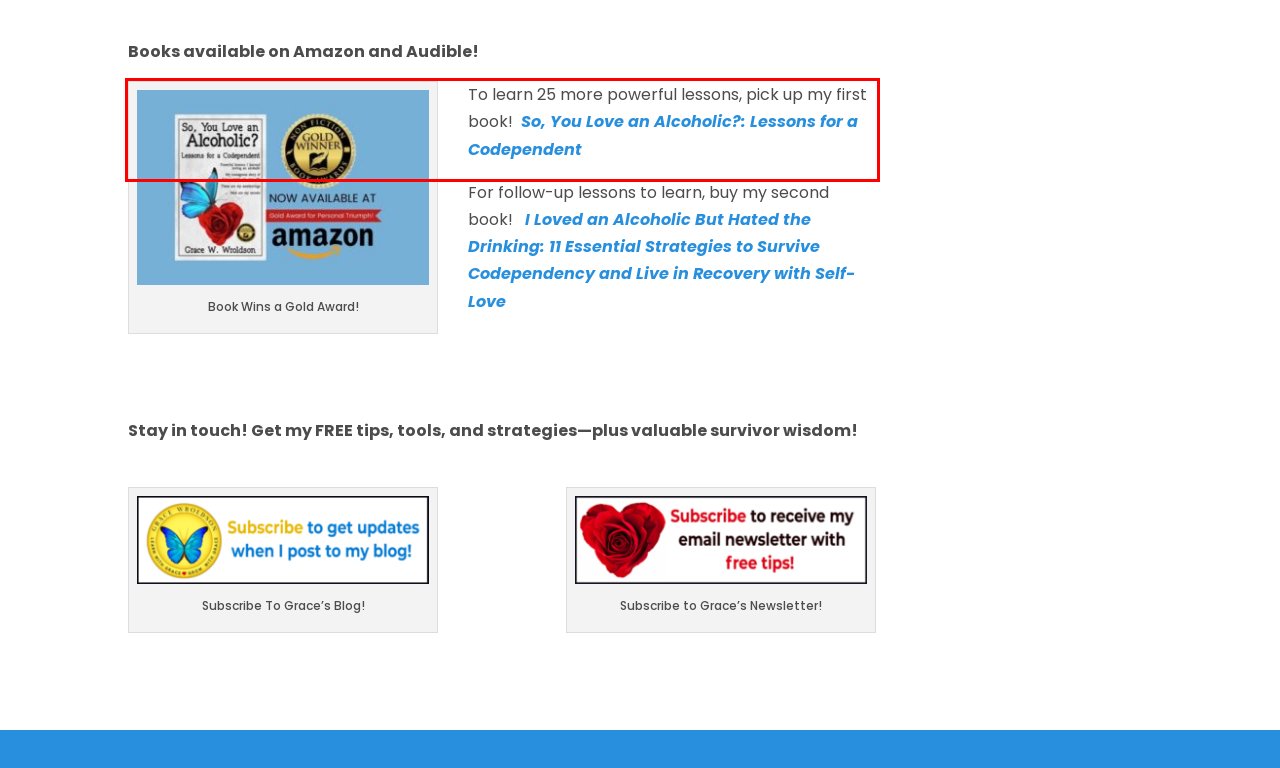You are provided with a screenshot of a webpage that includes a red bounding box. Extract and generate the text content found within the red bounding box.

To learn 25 more powerful lessons, pick up my first book! So, You Love an Alcoholic?: Lessons for a Codependent